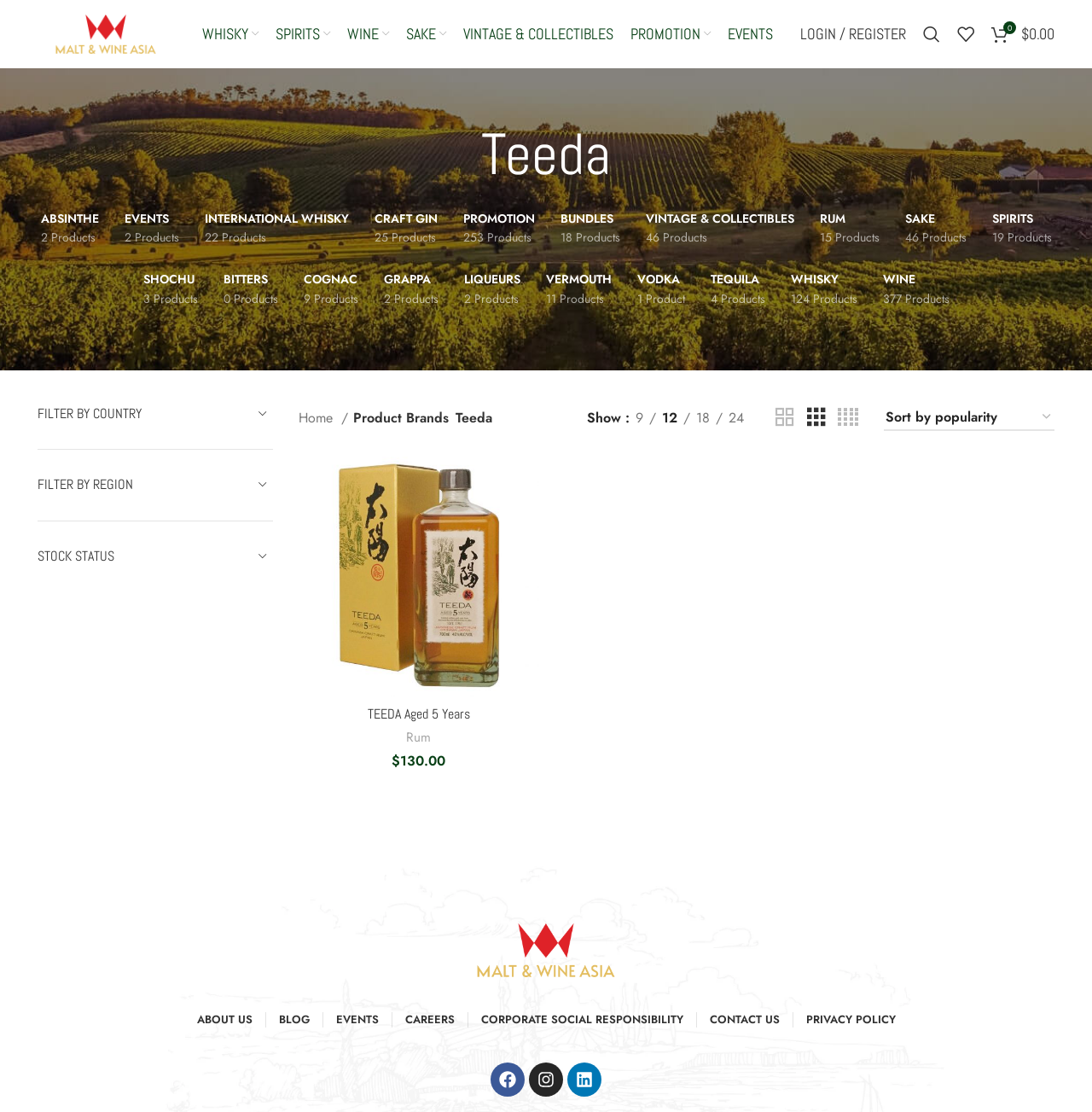Locate the bounding box coordinates of the element that needs to be clicked to carry out the instruction: "View EVENTS". The coordinates should be given as four float numbers ranging from 0 to 1, i.e., [left, top, right, bottom].

[0.666, 0.015, 0.707, 0.046]